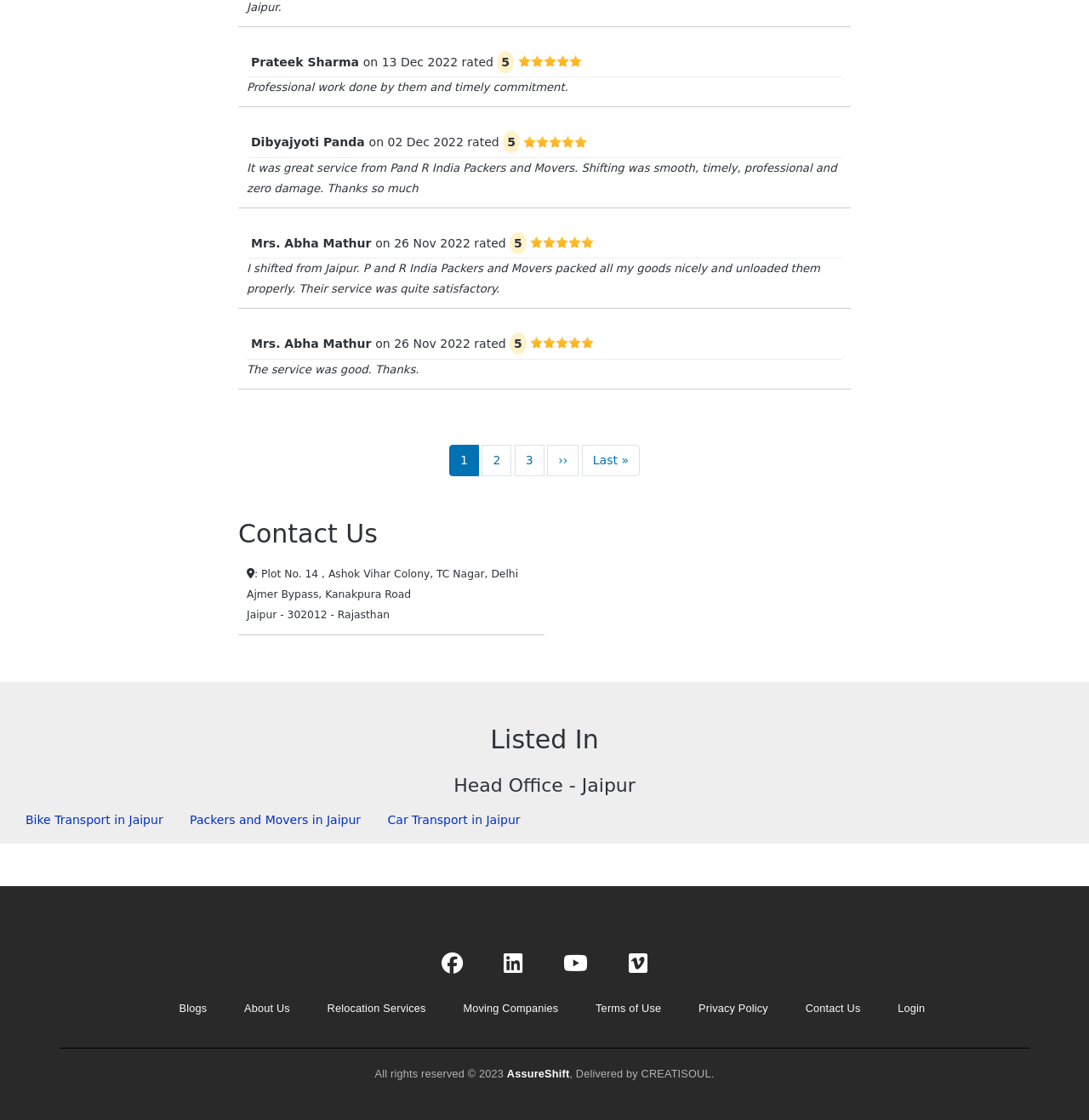What is the address of P and R India Packers and Movers?
Can you give a detailed and elaborate answer to the question?

I found a StaticText element with the address 'Plot No. 14, Ashok Vihar Colony, TC Nagar, Delhi Ajmer Bypass, Kanakpura Road' and another StaticText element with 'Jaipur - 302012 - Rajasthan' nearby, which together form the full address of P and R India Packers and Movers.